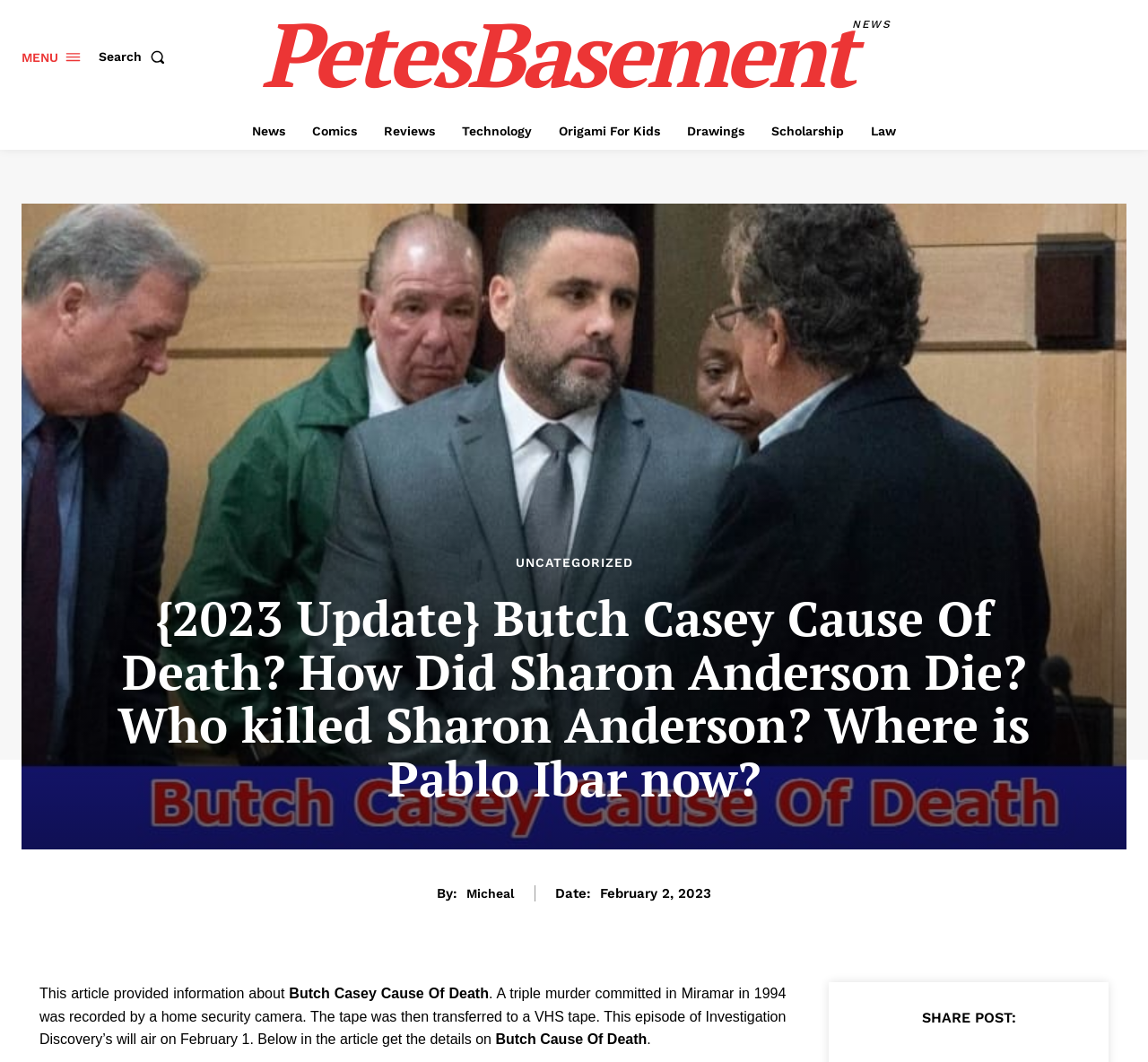Write a detailed summary of the webpage.

The webpage appears to be an article about Butch Casey's cause of death, with a focus on a triple murder committed in Miramar in 1994. At the top left corner, there is a menu link and a small image. Next to it, there is a search button with another small image. 

Below the top navigation, there is a horizontal menu bar with links to various categories, including News, Comics, Reviews, Technology, Origami For Kids, Drawings, Scholarship, and Law. 

The main content of the article starts with a heading that repeats the title of the article, followed by a generic element with the same title. The article is written by Micheal, and the date of publication is February 2, 2023. 

The article itself is divided into paragraphs, with the first paragraph providing an introduction to the topic. The text describes the triple murder and how it was recorded by a home security camera. The article promises to provide more details on the topic below. 

At the bottom of the page, there is a call to action to share the post.